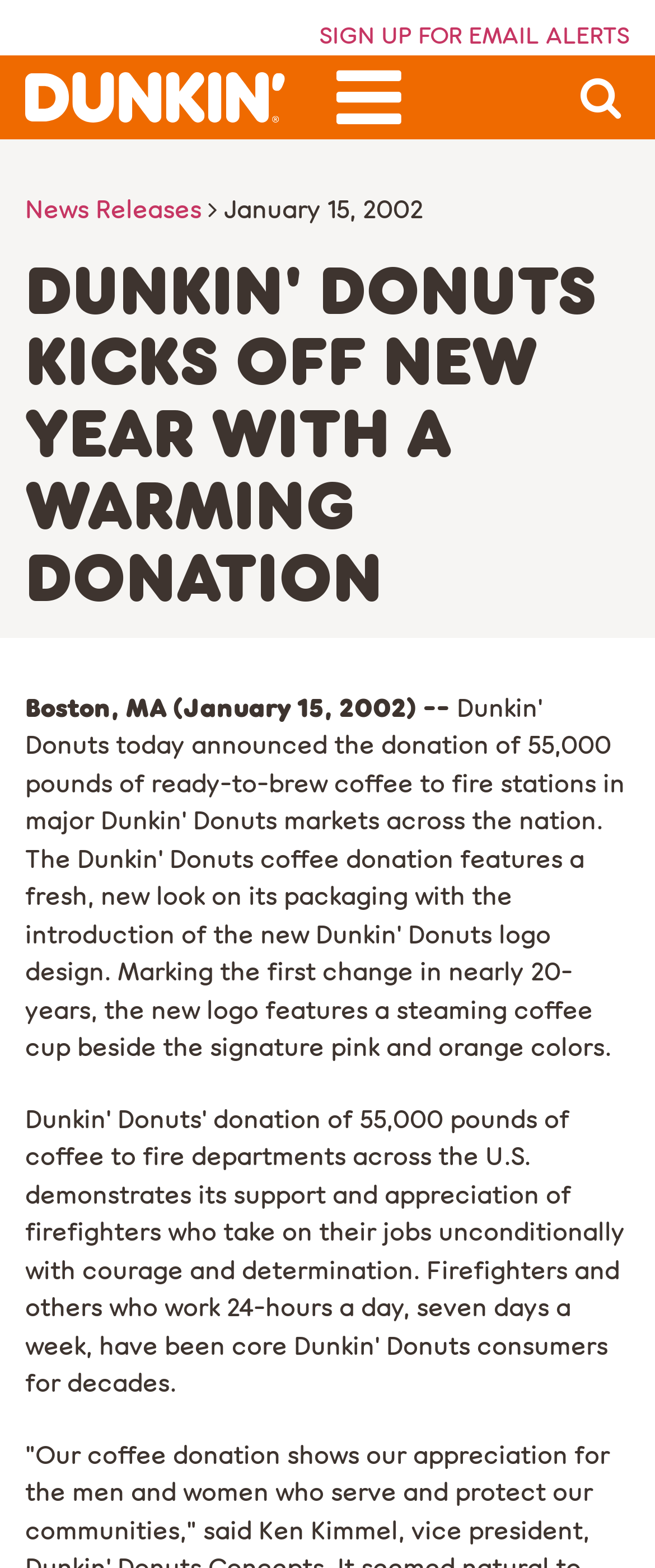Identify the bounding box coordinates of the HTML element based on this description: "Newsroom".

[0.038, 0.035, 0.437, 0.089]